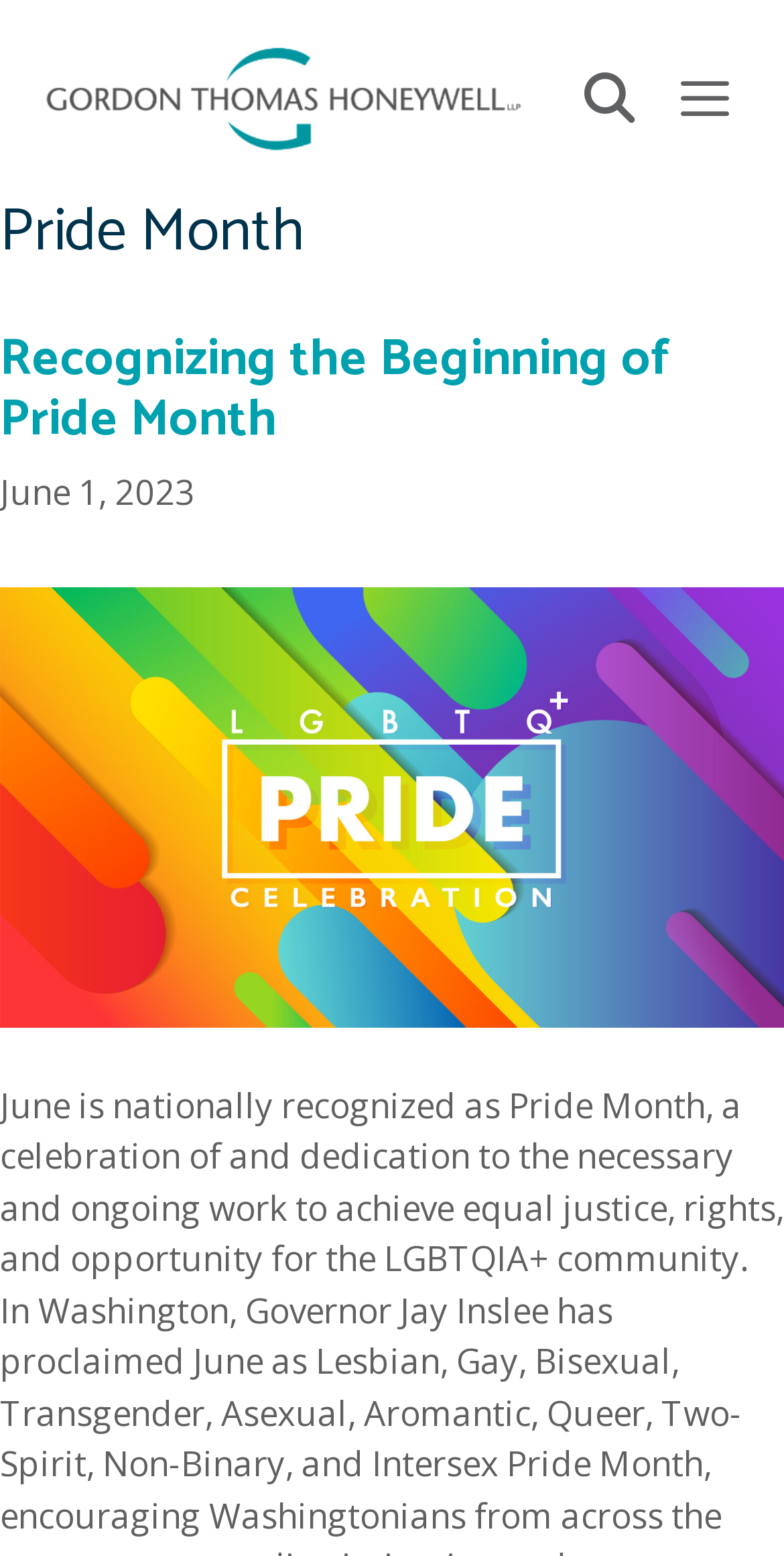Please give a succinct answer using a single word or phrase:
What is the purpose of the button with the menu icon?

To open the primary menu